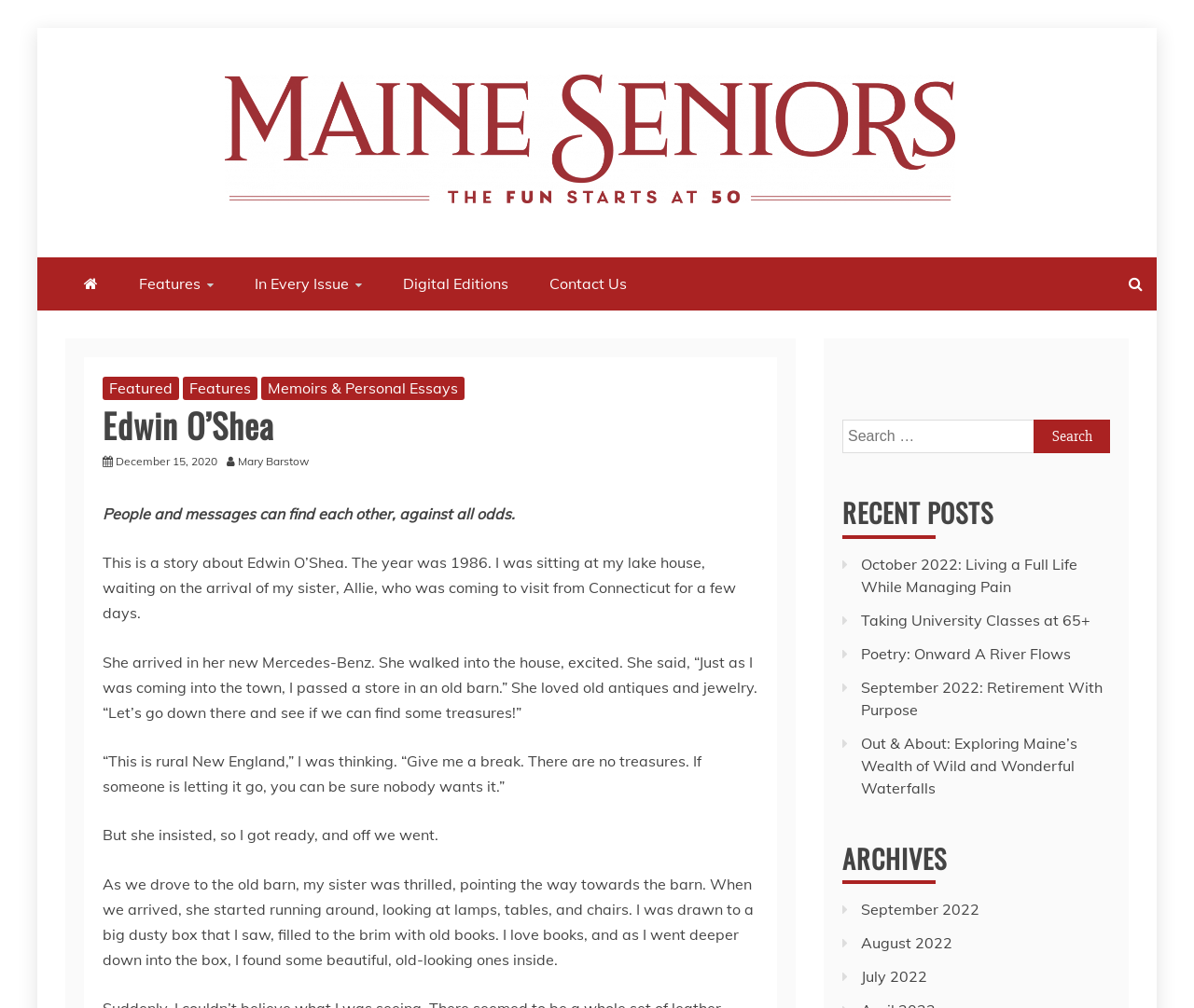Examine the image and give a thorough answer to the following question:
What is the category of the post 'October 2022: Living a Full Life While Managing Pain'?

I found the answer by looking at the structure of the webpage, specifically the section with the heading 'RECENT POSTS' which contains the post 'October 2022: Living a Full Life While Managing Pain'.